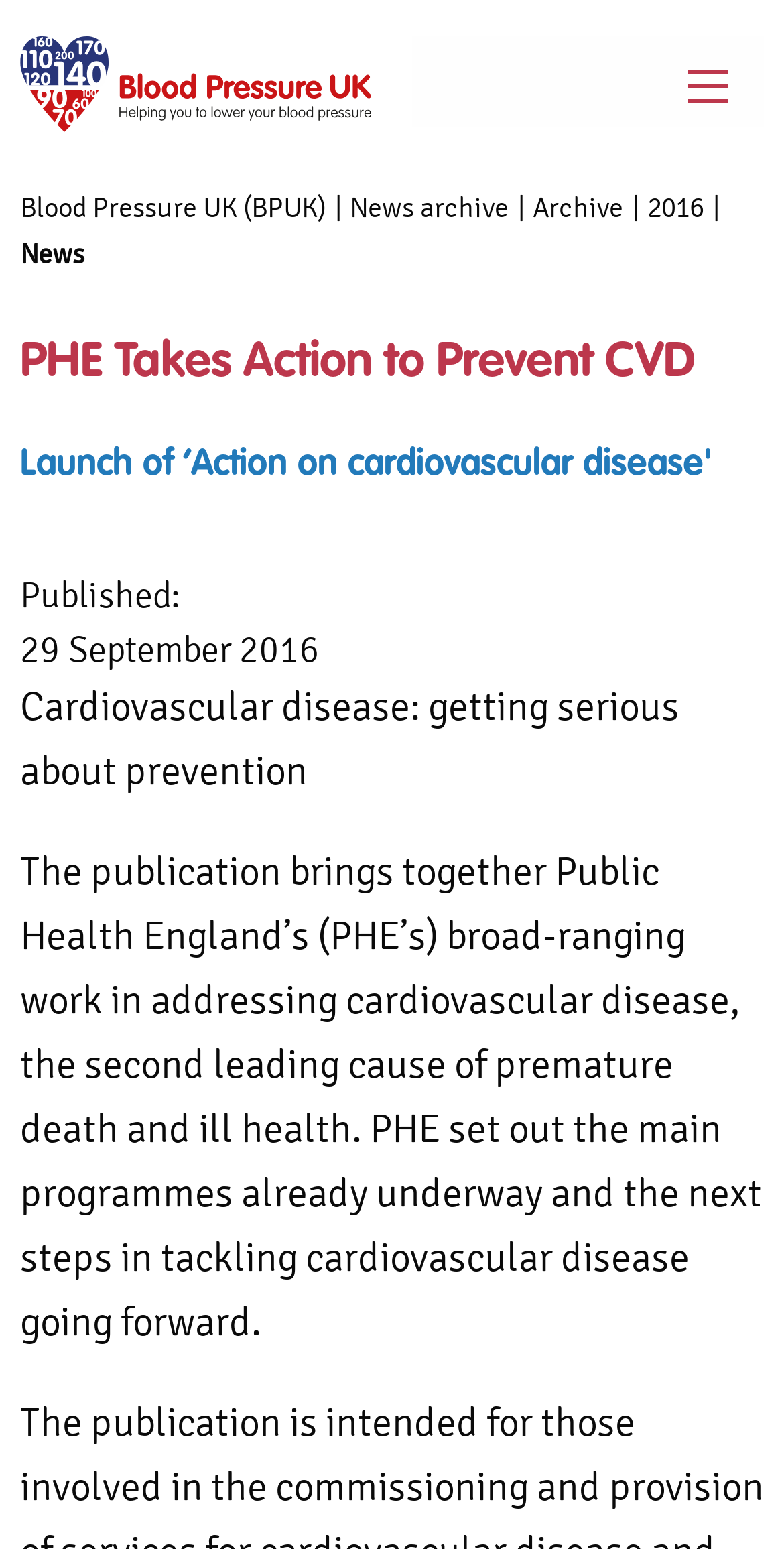Please determine the bounding box coordinates for the UI element described as: "News archive".

[0.446, 0.124, 0.649, 0.146]